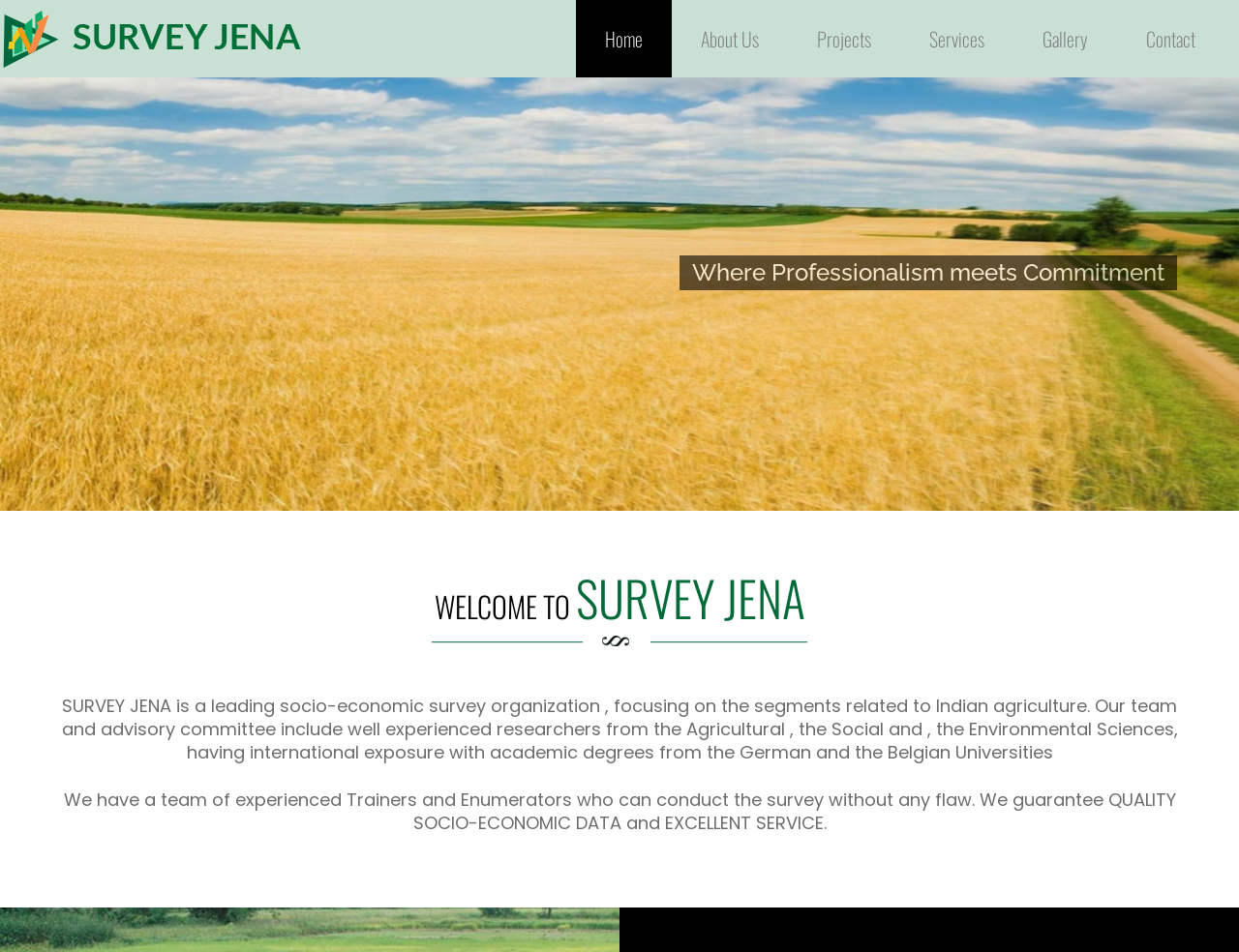What is the name of the organization?
Based on the visual details in the image, please answer the question thoroughly.

The name of the organization can be found in the heading 'WELCOME TO SURVEY JENA' and also in the StaticText 'SURVEY JENA is a leading socio-economic survey organization...'.